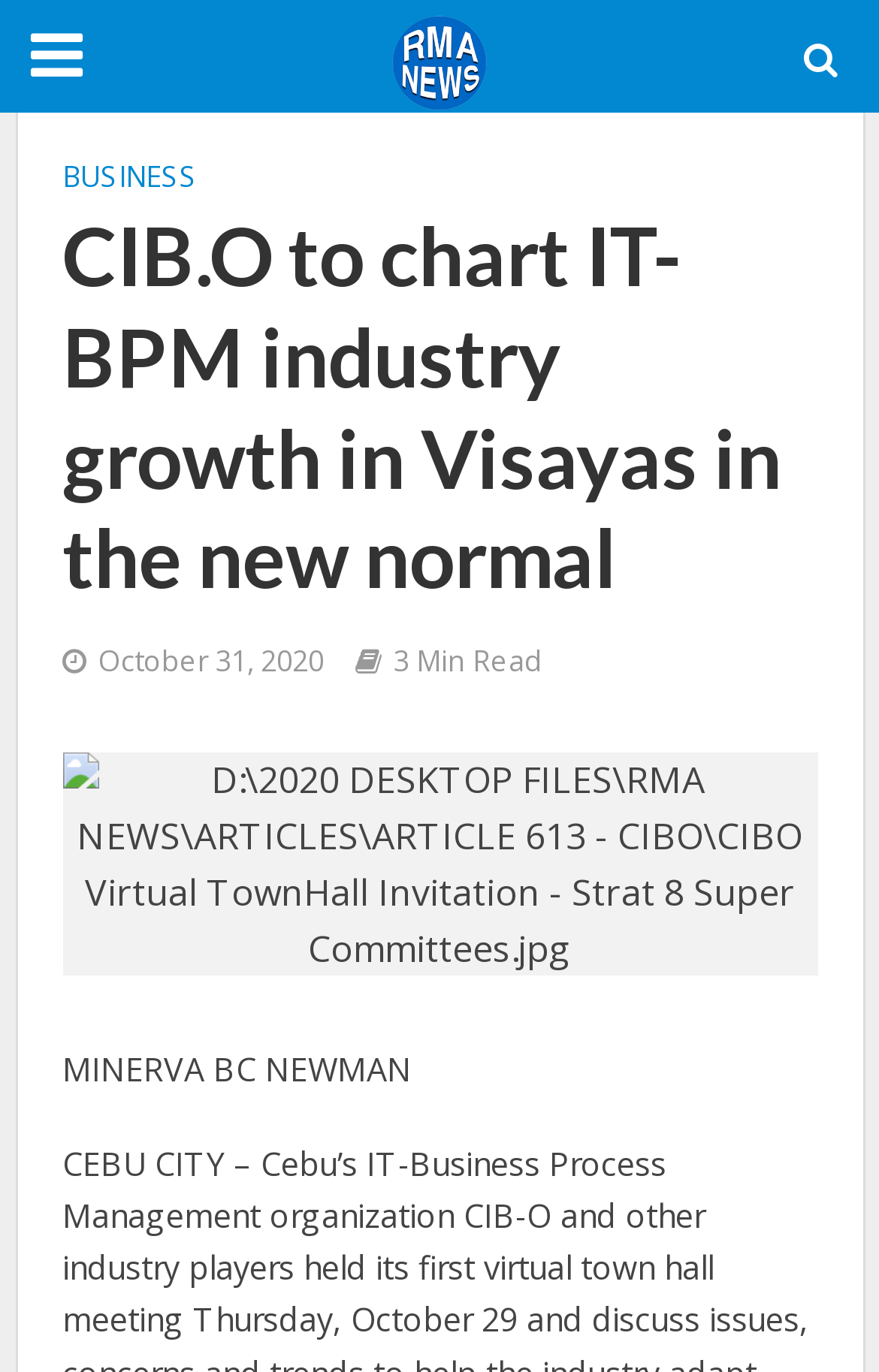Create a detailed narrative of the webpage’s visual and textual elements.

The webpage appears to be a news article page. At the top, there is a logo of "RMAnews" accompanied by a link to the website, positioned near the top-left corner of the page. Below the logo, there is a header section that spans almost the entire width of the page. Within this section, there is a link to the "BUSINESS" category on the left, followed by a heading that reads "CIB.O to chart IT-BPM industry growth in Visayas in the new normal". This heading is centered and takes up most of the width of the header section. 

To the right of the heading, there are two lines of text: "October 31, 2020" and "3 Min Read", which indicate the publication date and estimated reading time of the article, respectively. 

Below the header section, there is a large image that takes up most of the width of the page, showcasing a virtual town hall meeting invitation. 

At the bottom of the page, there is a line of text that reads "MINERVA BC NEWMAN", which appears to be a byline or author credit.